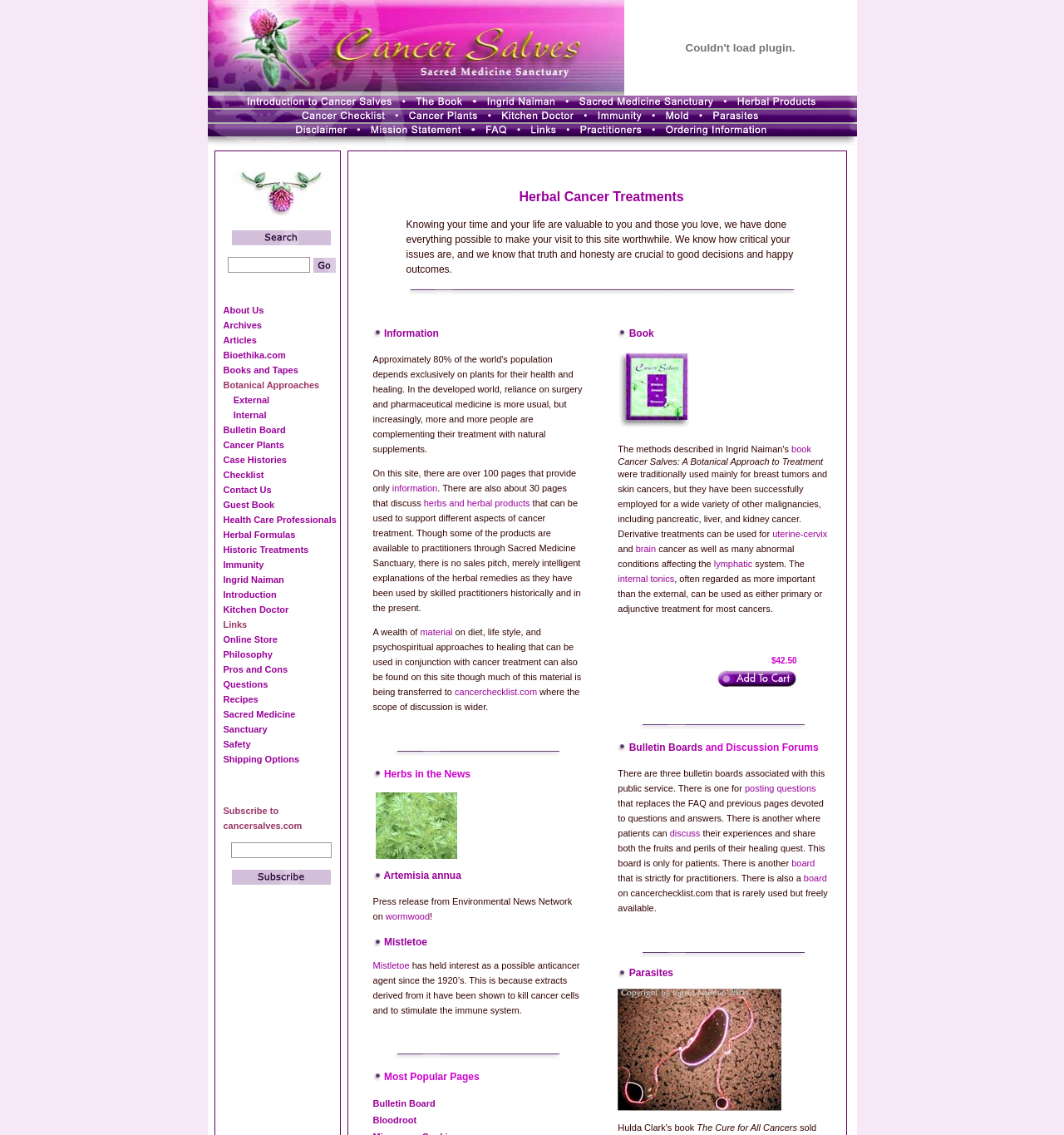Find the bounding box coordinates for the HTML element described in this sentence: "input value="Subscribe" alt="Subscribe" name="subscribe" value="Subscribe"". Provide the coordinates as four float numbers between 0 and 1, in the format [left, top, right, bottom].

[0.218, 0.766, 0.311, 0.779]